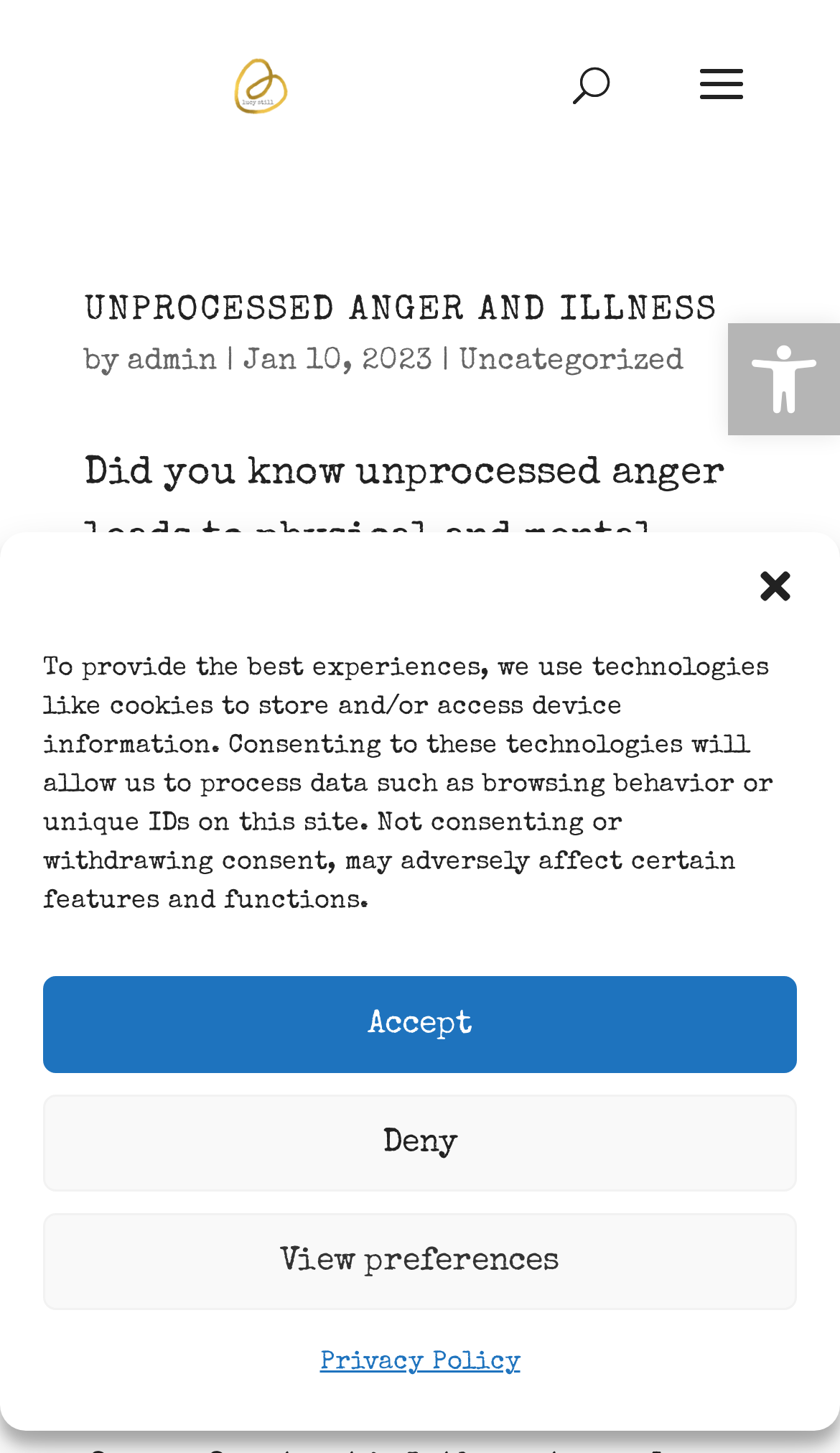Select the bounding box coordinates of the element I need to click to carry out the following instruction: "View HOW IS DEEP ROOTED ANGER RELATED TO ANXIETY? article".

[0.1, 0.774, 0.9, 0.821]